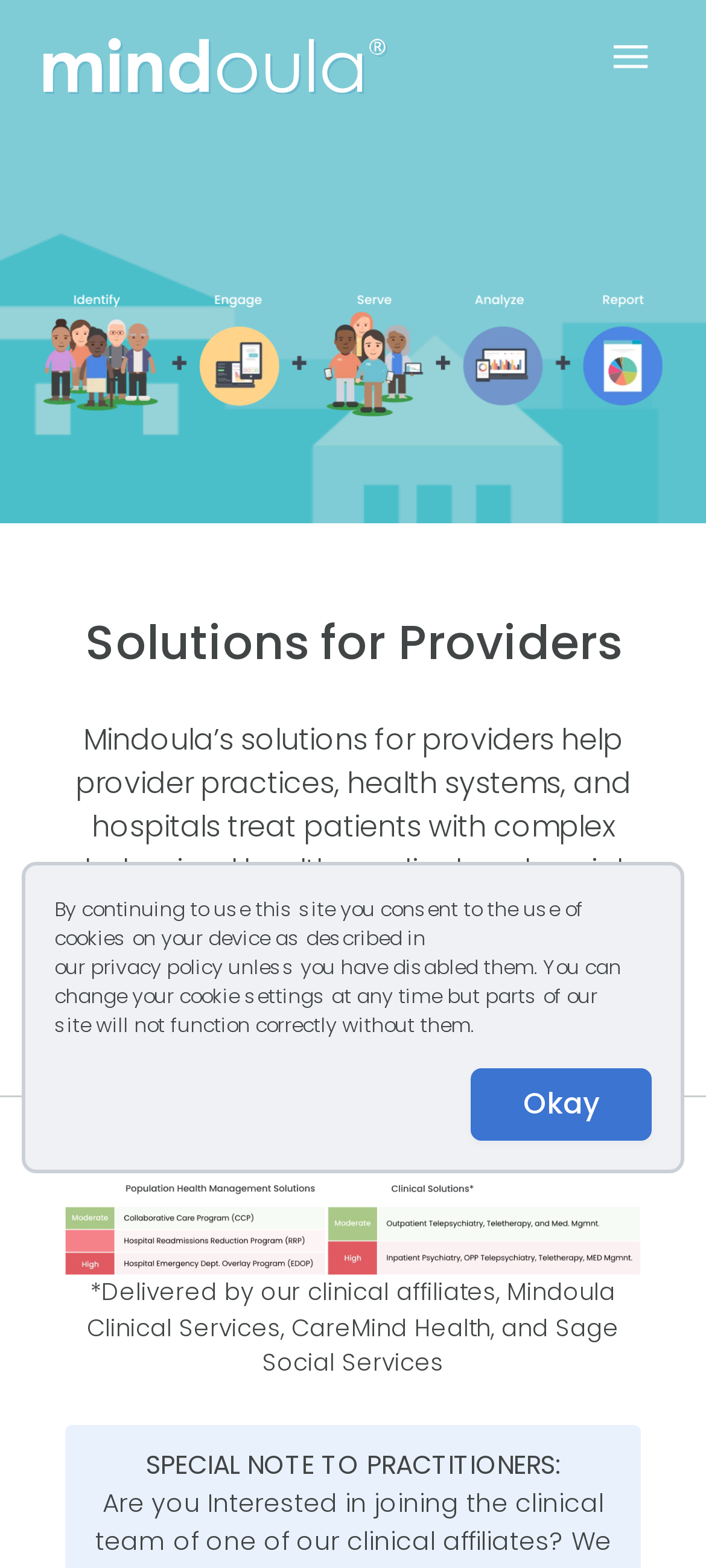Extract the main headline from the webpage and generate its text.

Solutions for Providers